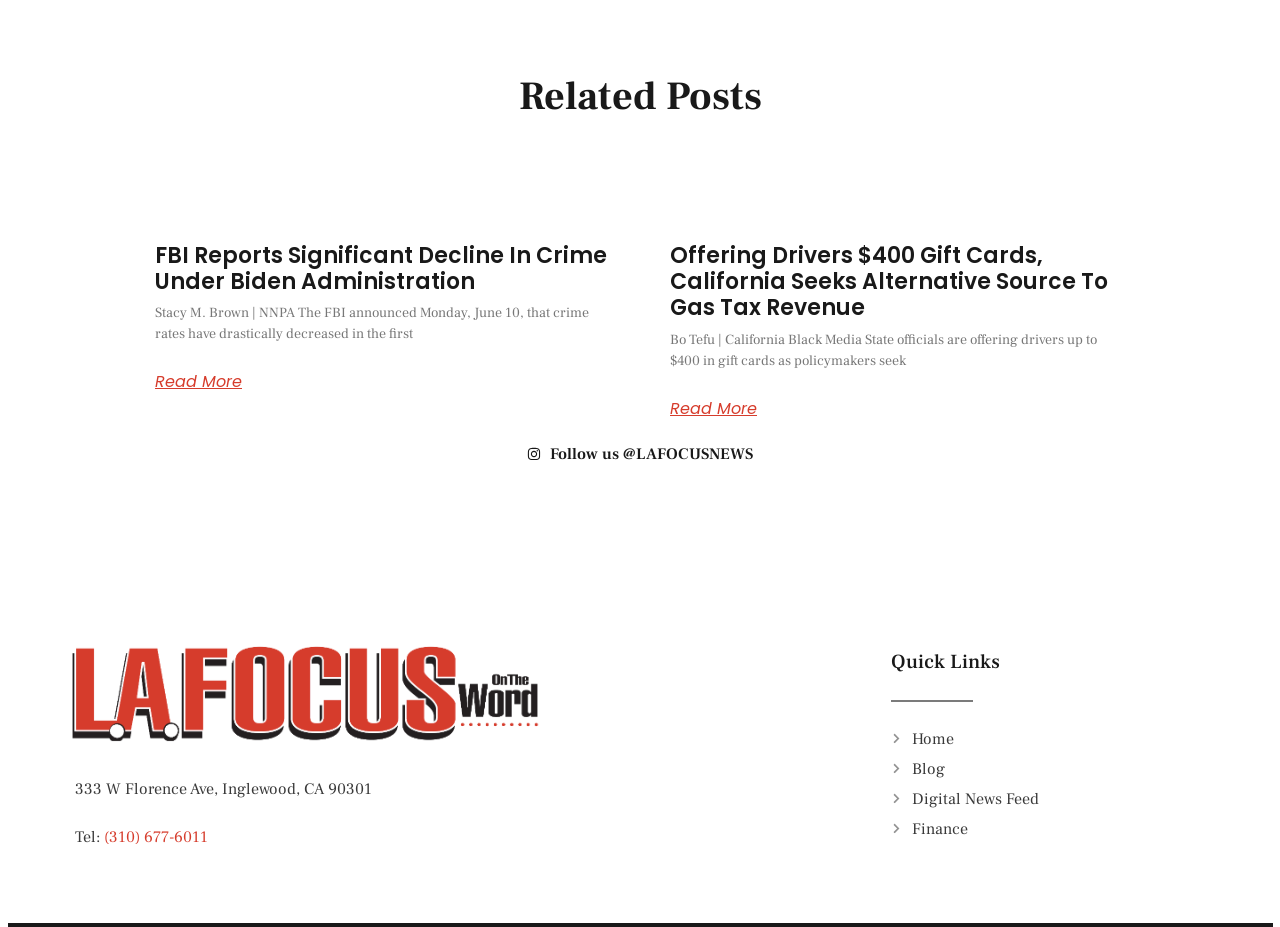Using the element description provided, determine the bounding box coordinates in the format (top-left x, top-left y, bottom-right x, bottom-right y). Ensure that all values are floating point numbers between 0 and 1. Element description: Jun 8, 2015

None